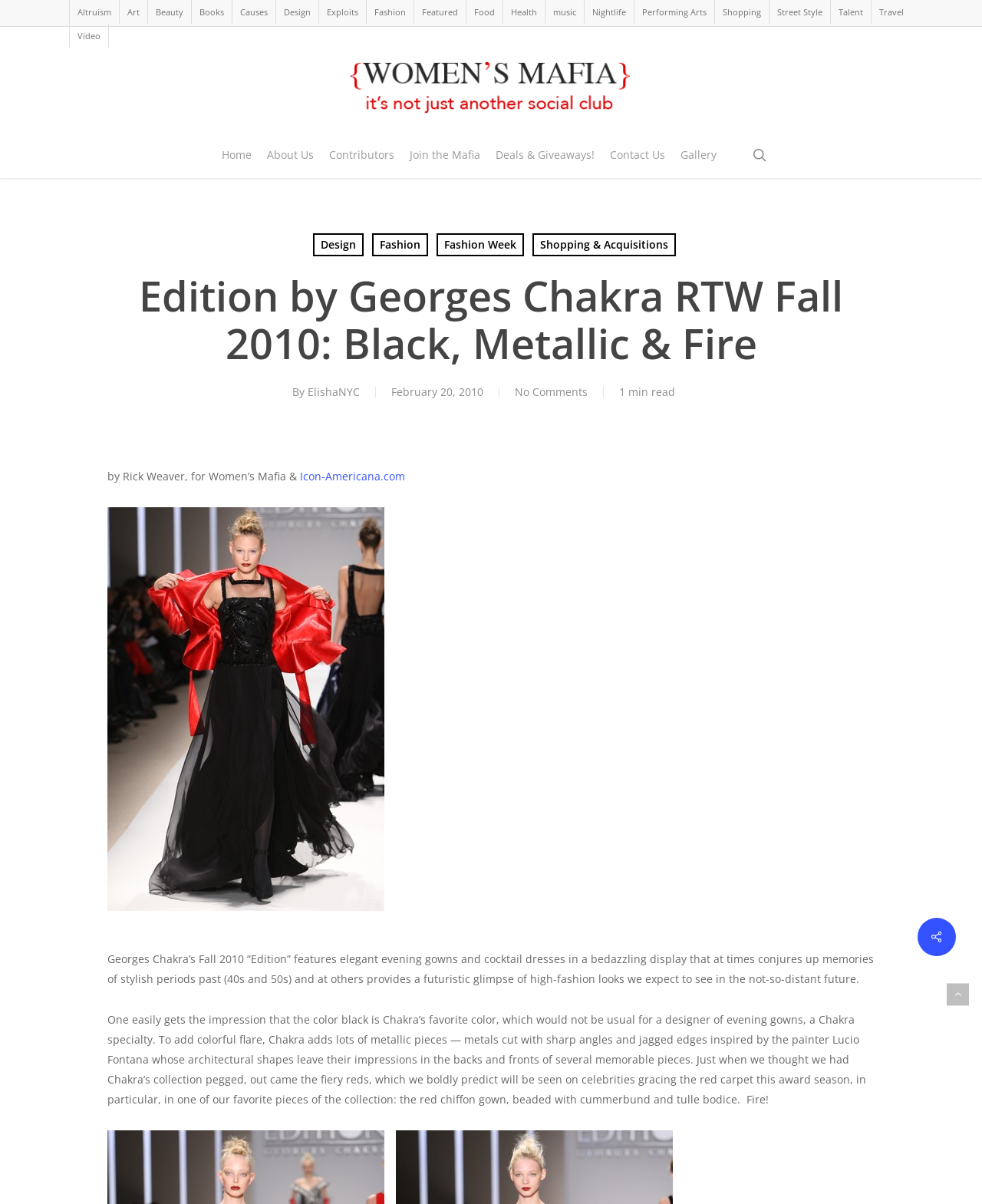Please specify the bounding box coordinates for the clickable region that will help you carry out the instruction: "Search for something".

[0.764, 0.122, 0.782, 0.135]